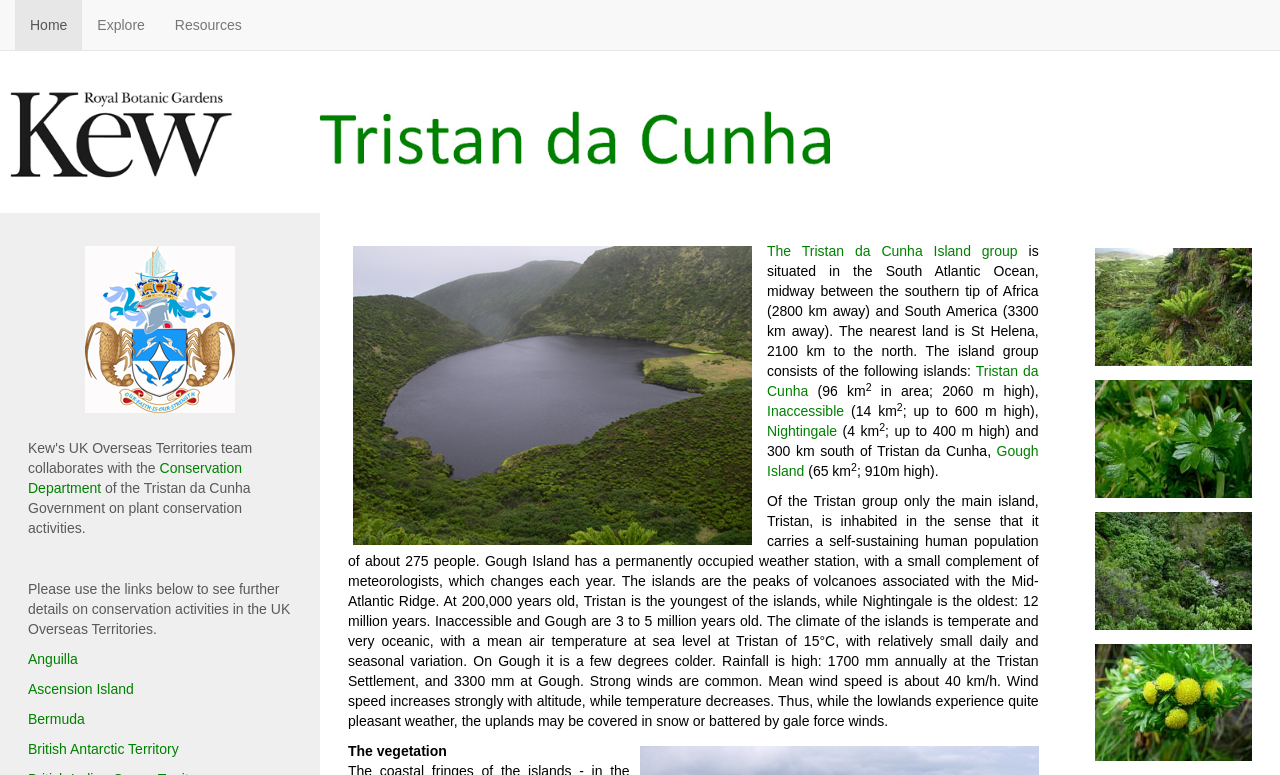What is the purpose of the weather station on Gough Island?
Using the visual information, answer the question in a single word or phrase.

Meteorological observations